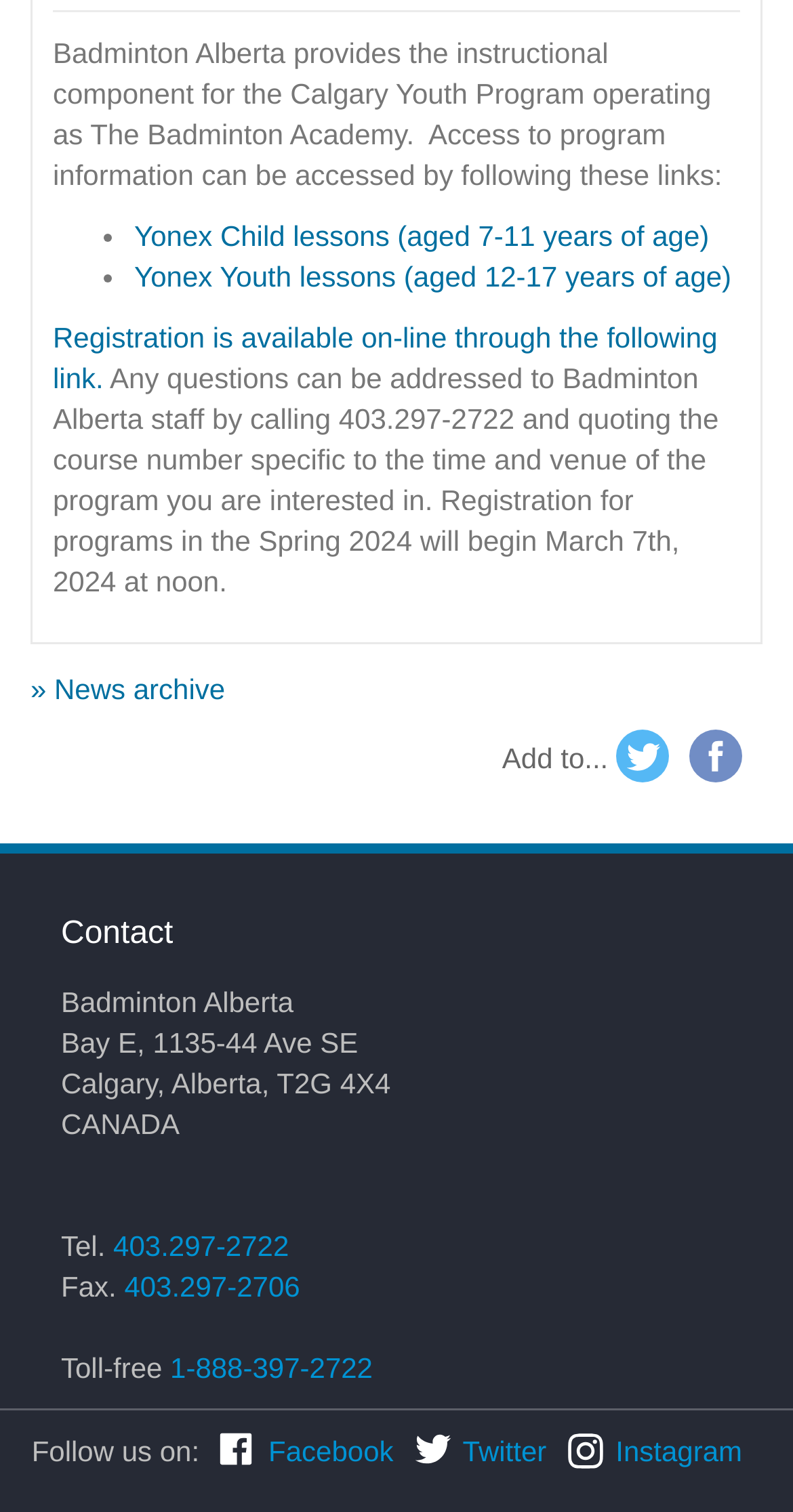Determine the bounding box coordinates for the UI element with the following description: "UK press contact". The coordinates should be four float numbers between 0 and 1, represented as [left, top, right, bottom].

None